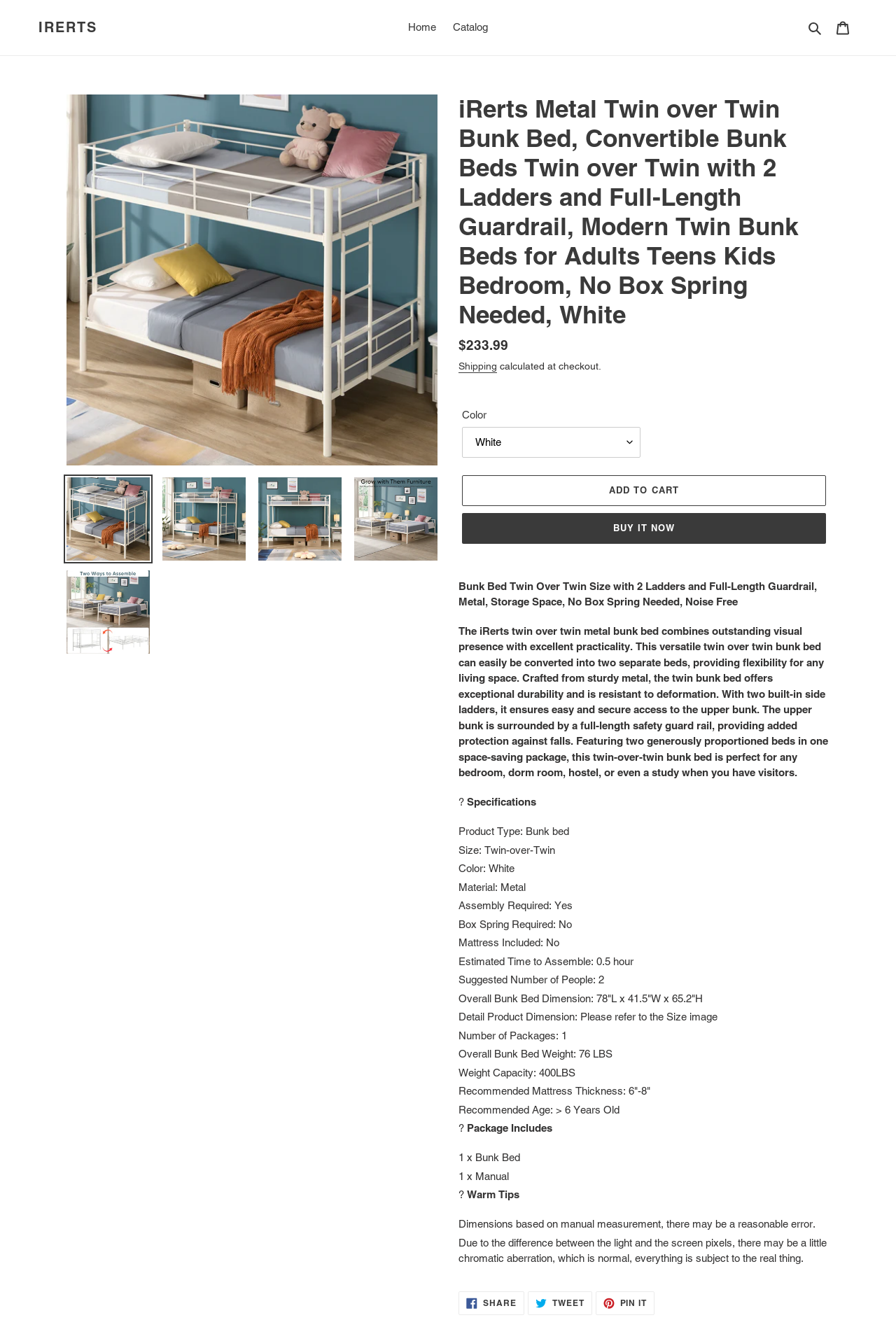Please give a short response to the question using one word or a phrase:
What is the weight capacity of the bunk bed?

400LBS